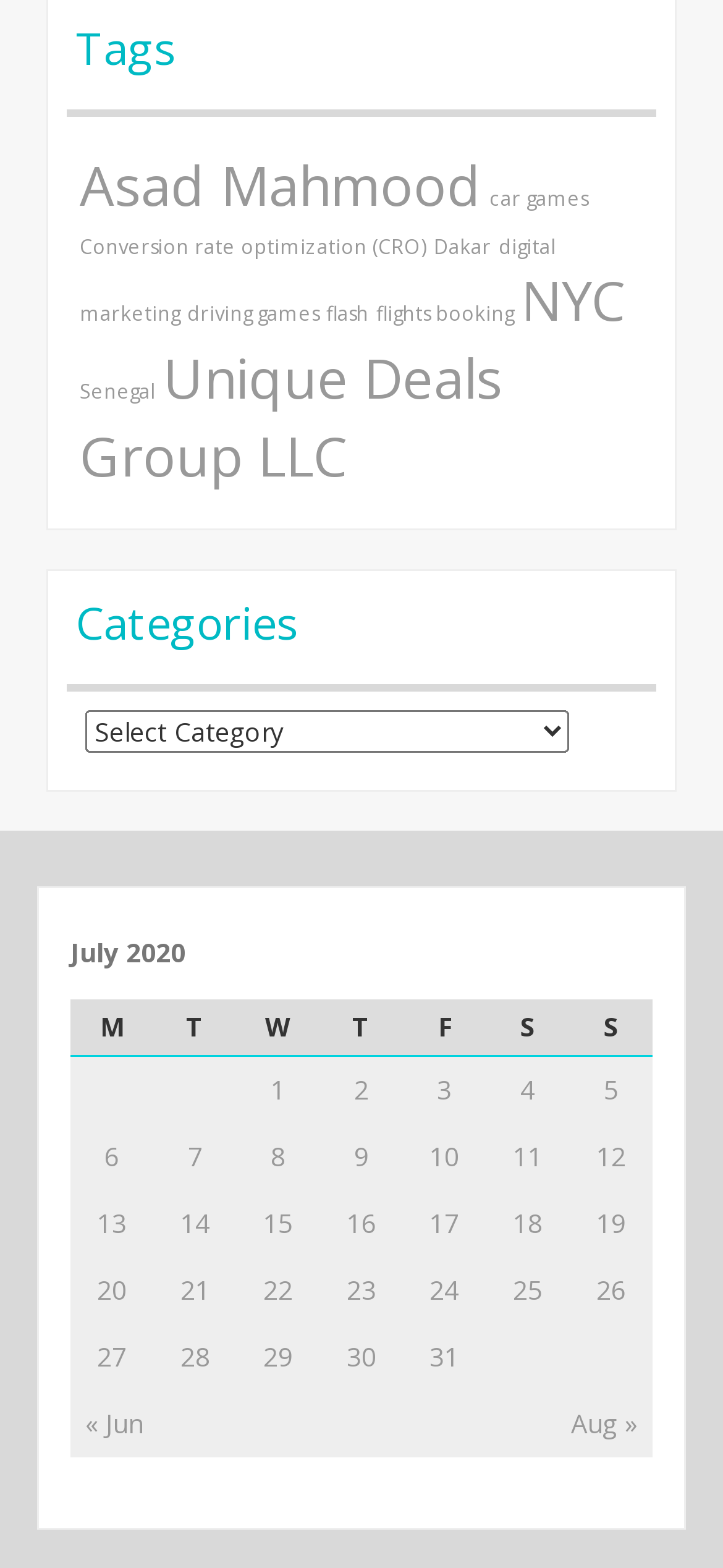Locate the bounding box coordinates of the element's region that should be clicked to carry out the following instruction: "View posts published on July 1, 2020". The coordinates need to be four float numbers between 0 and 1, i.e., [left, top, right, bottom].

[0.375, 0.684, 0.395, 0.706]